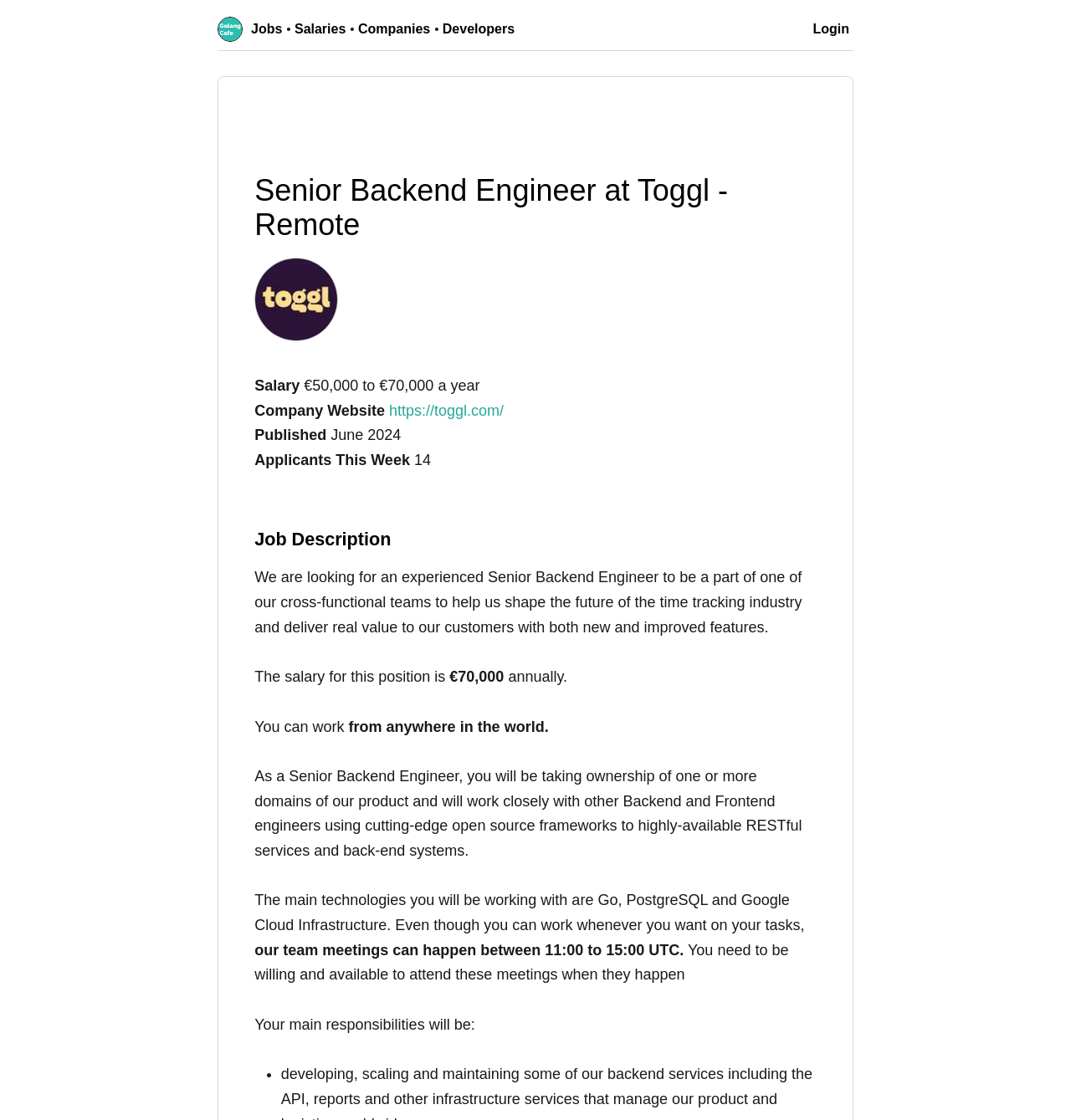Identify the coordinates of the bounding box for the element that must be clicked to accomplish the instruction: "Check the salary range".

[0.28, 0.337, 0.448, 0.352]